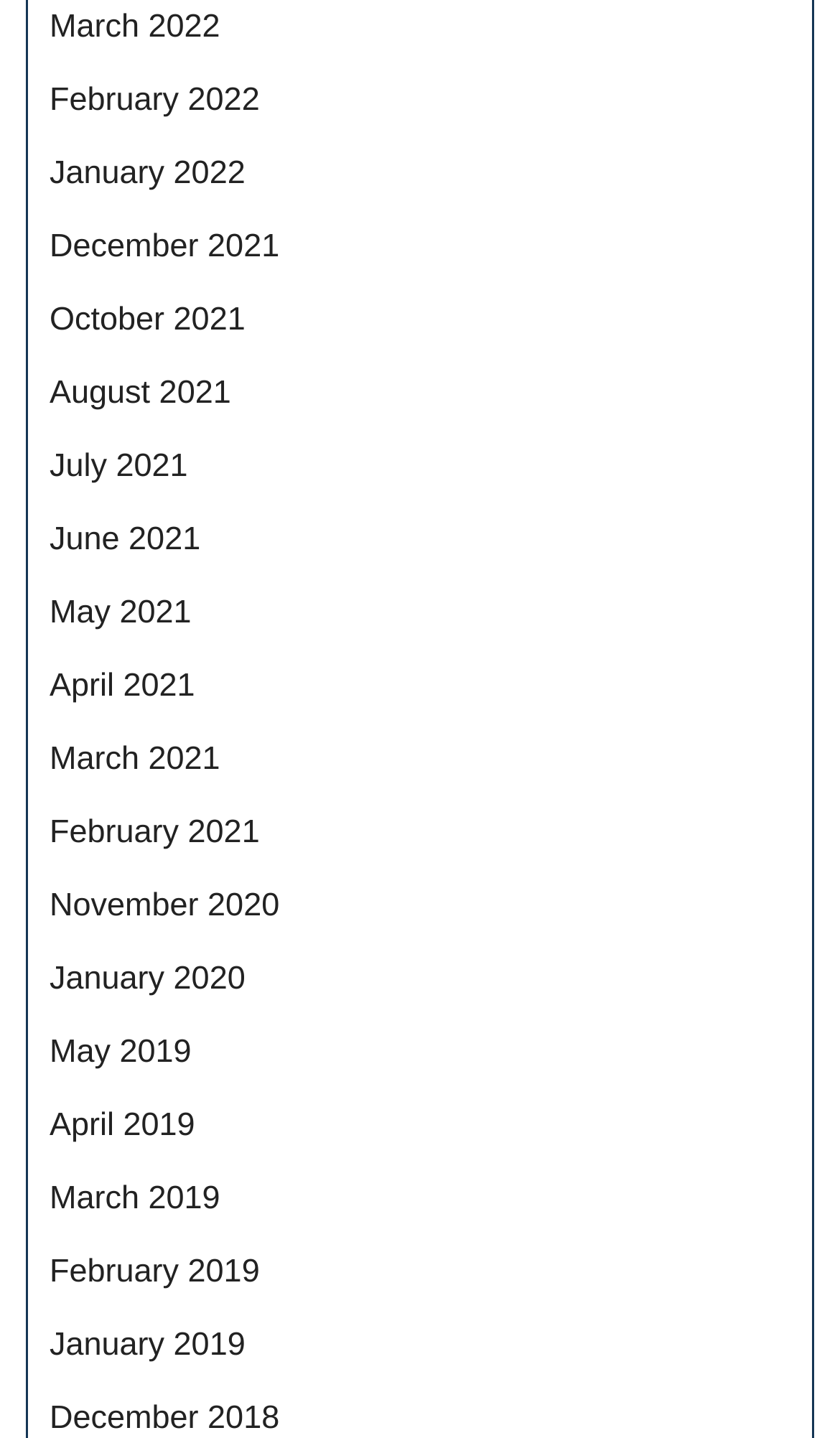Respond with a single word or phrase to the following question: How many links are there from 2022?

3